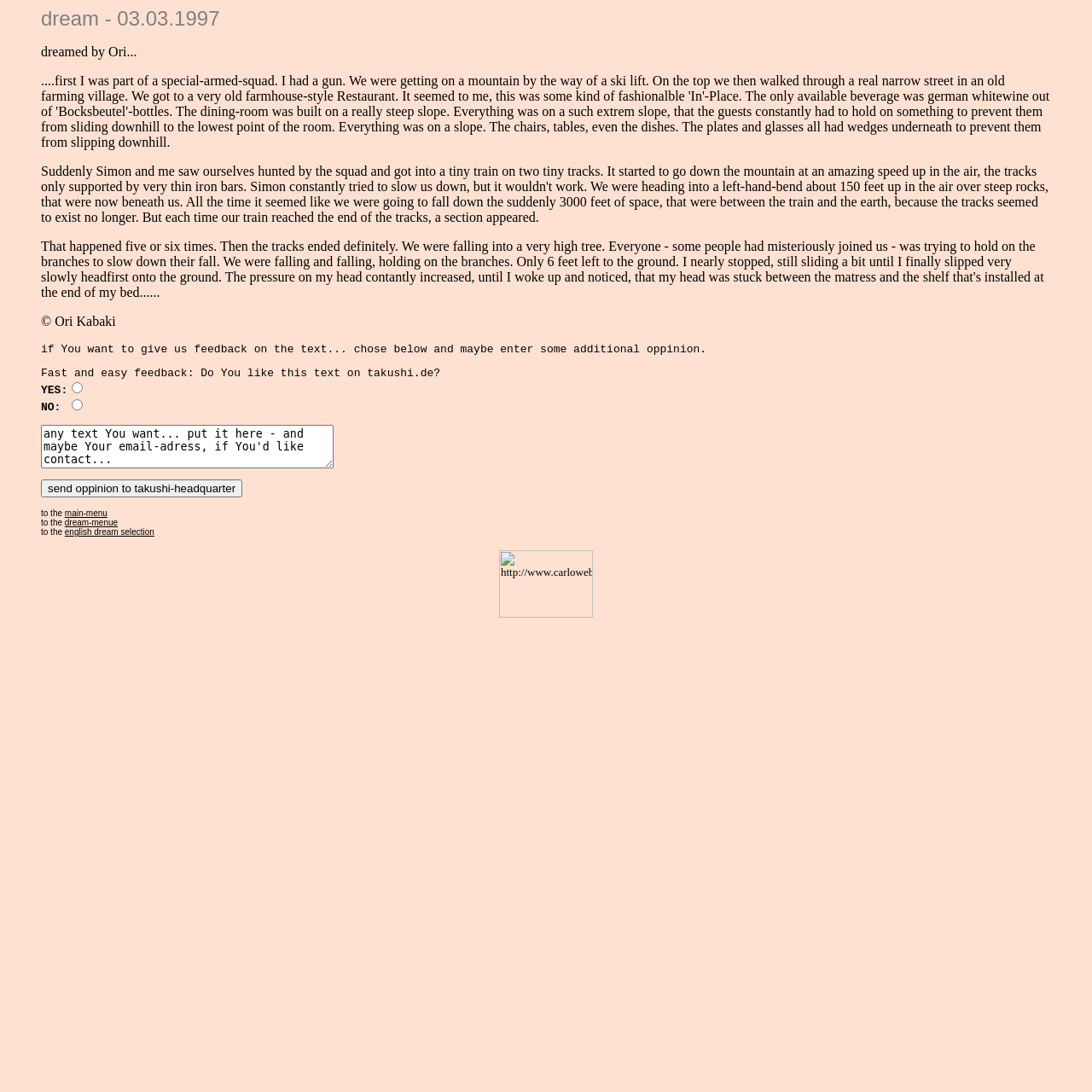Offer a meticulous caption that includes all visible features of the webpage.

The webpage is about Takushi Food Corporation, with a specific focus on a dream from December 17, 2000. At the top of the page, there is a blockquote section that spans almost the entire width of the page. Within this section, there are several lines of text, including a title "dream - 03.03.1997" and a credit line "© Ori Kabaki". 

Below the title, there is a paragraph of text that appears to be a message from the author, Ori Kabaki, asking for feedback on the text. This is followed by a section for providing feedback, which includes two radio buttons labeled "YES" and "NO", a text box for entering additional opinions, and a button to submit the feedback.

To the right of the feedback section, there are three links: "main-menu", "dream-menue", and "english dream selection". These links are positioned near the bottom of the blockquote section.

At the bottom right of the page, there is an image and a link to "http://www.carloweb.de", which appears to be an external website. The image is positioned above the link.